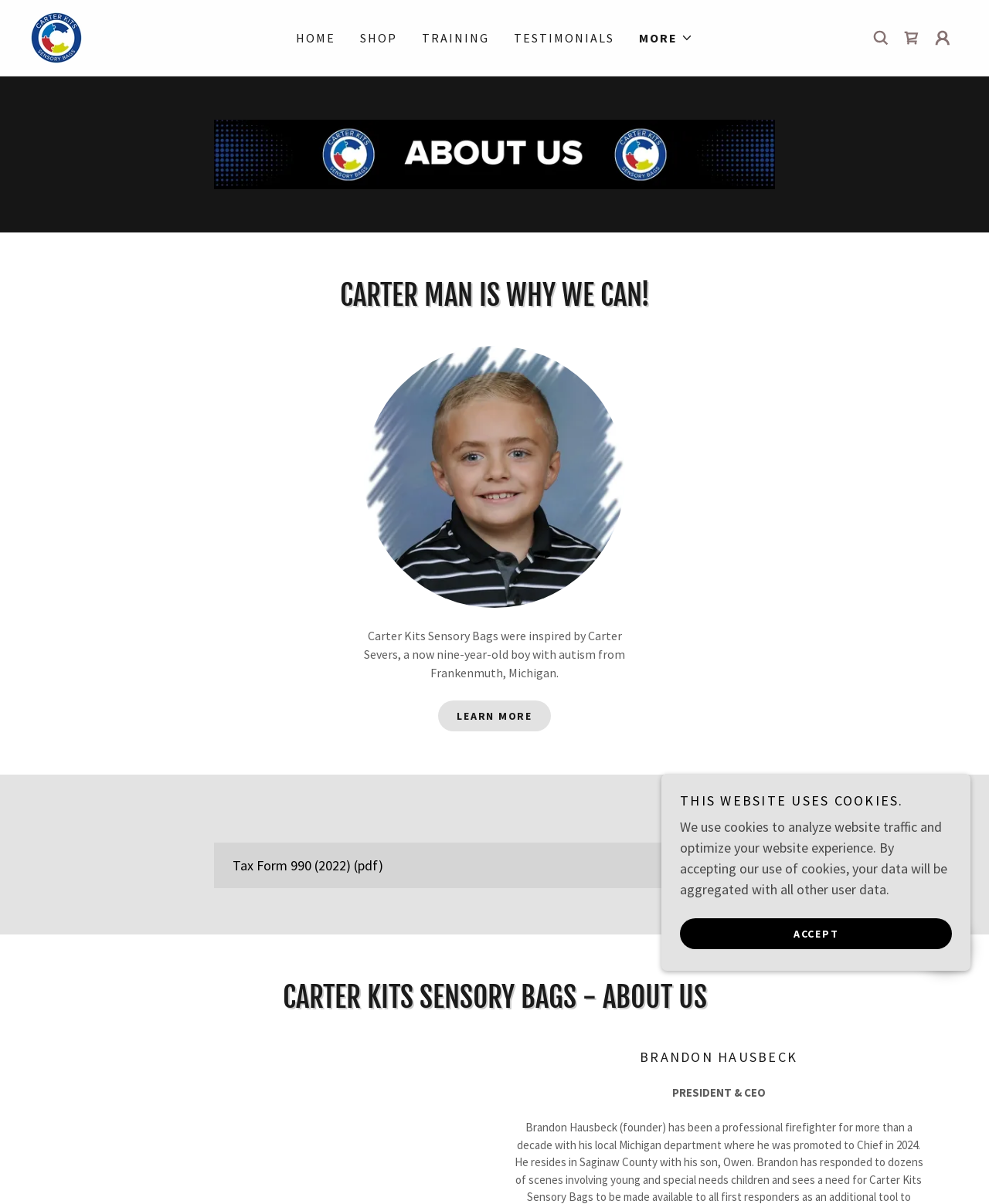Determine the bounding box for the described UI element: "Testimonials".

[0.515, 0.02, 0.626, 0.043]